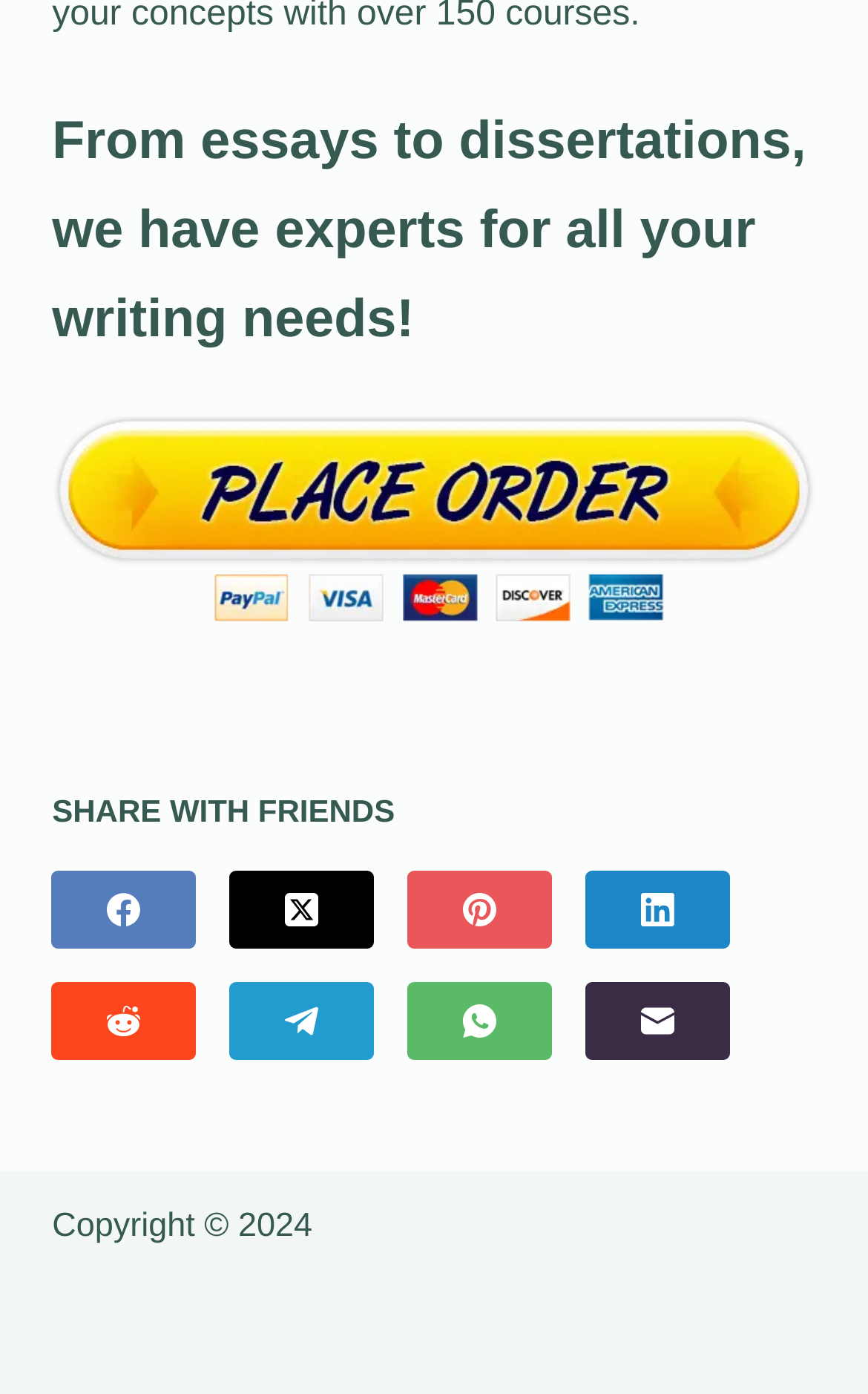Specify the bounding box coordinates of the area to click in order to execute this command: 'Share on Facebook'. The coordinates should consist of four float numbers ranging from 0 to 1, and should be formatted as [left, top, right, bottom].

[0.06, 0.625, 0.227, 0.681]